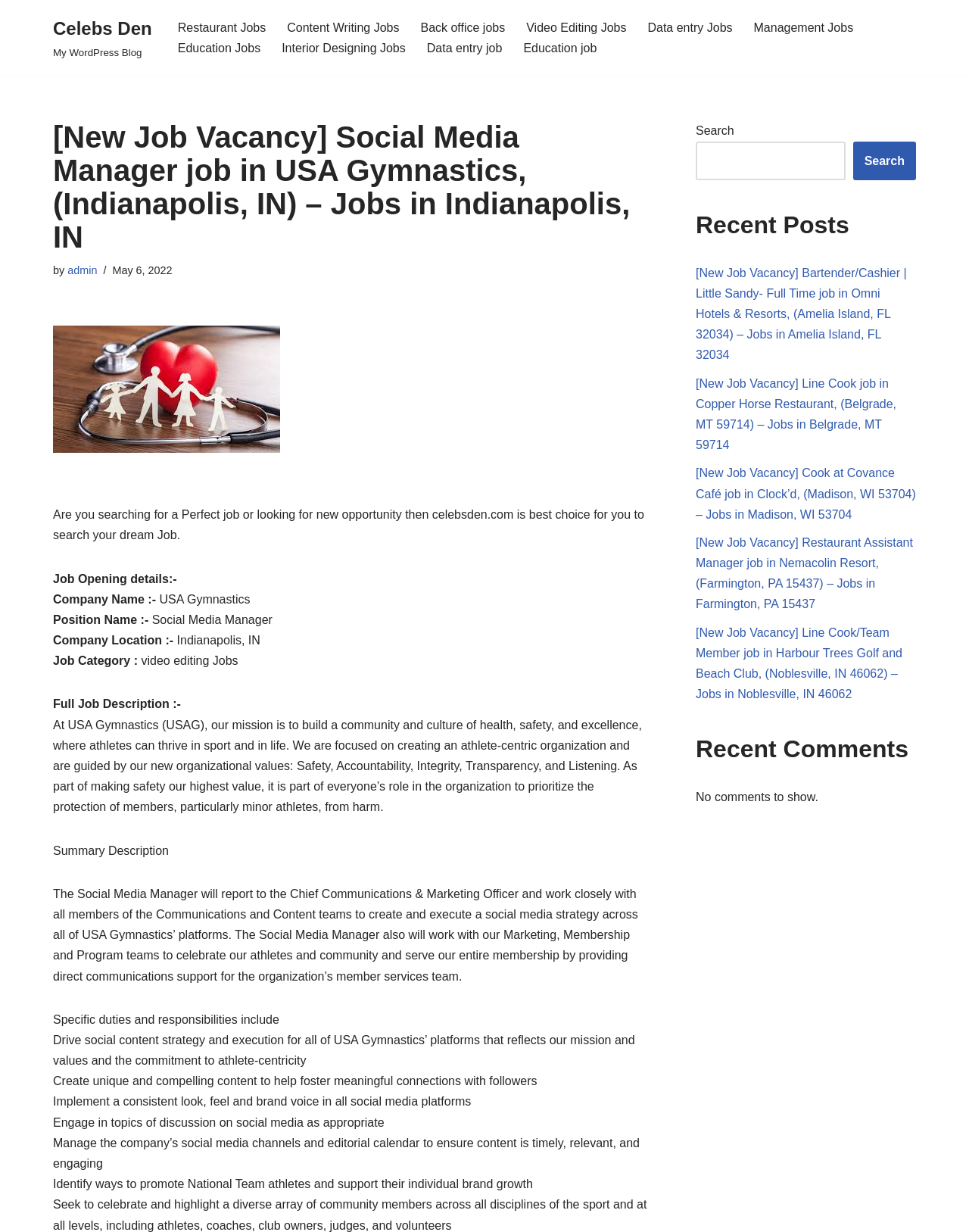Identify the bounding box coordinates of the clickable region necessary to fulfill the following instruction: "View Social Media Manager job details". The bounding box coordinates should be four float numbers between 0 and 1, i.e., [left, top, right, bottom].

[0.055, 0.098, 0.671, 0.206]